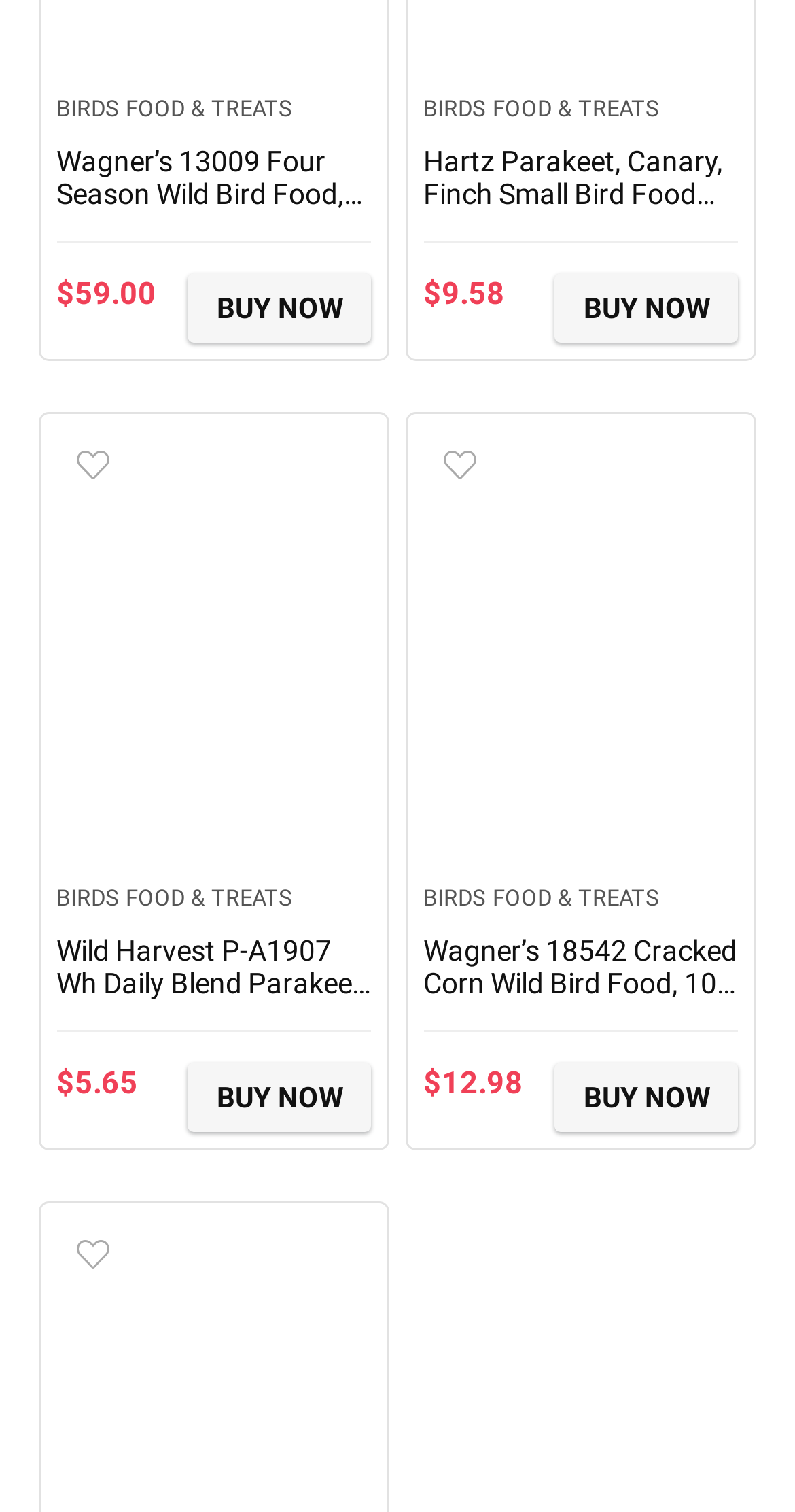Respond to the question below with a single word or phrase:
What is the price of Wagner’s 13009 Four Season Wild Bird Food?

$59.00